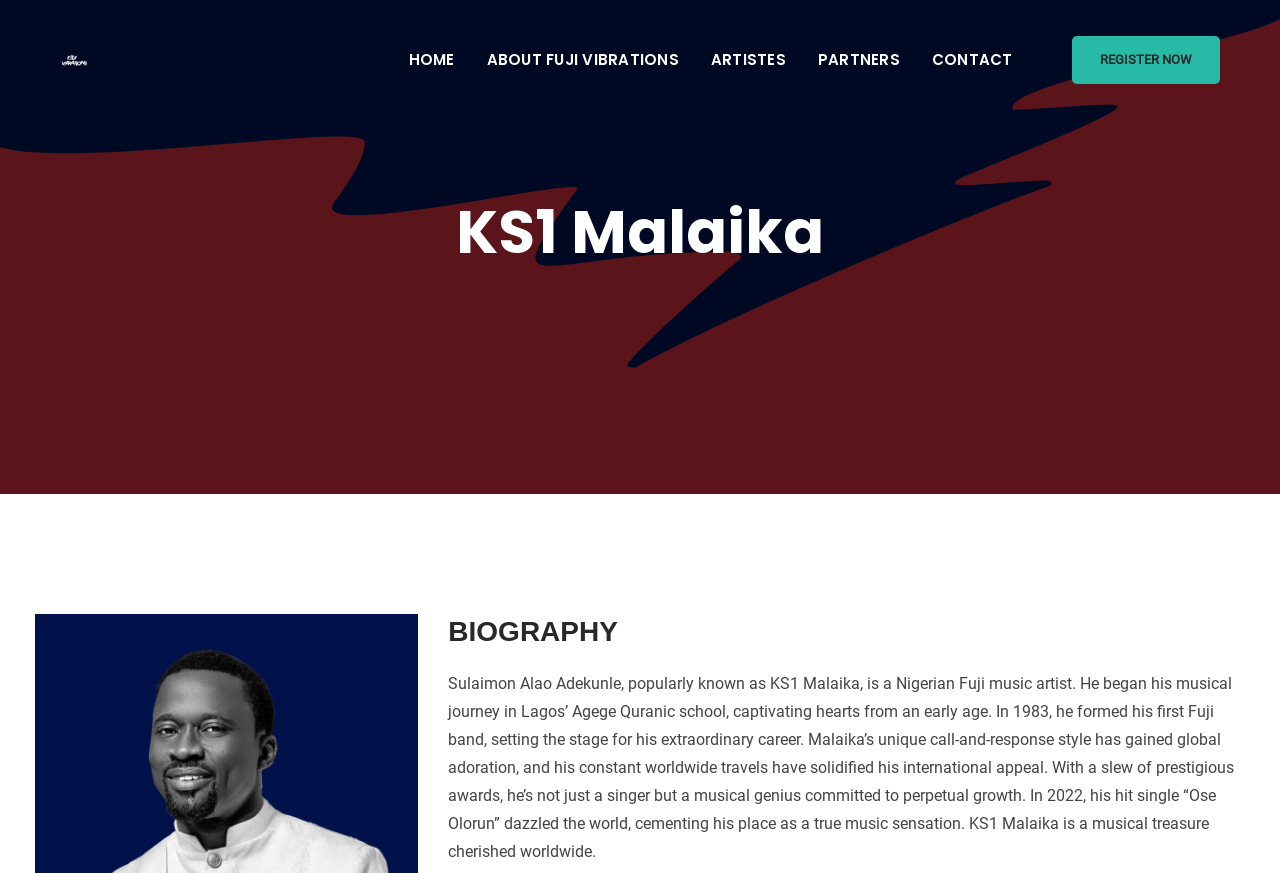Using floating point numbers between 0 and 1, provide the bounding box coordinates in the format (top-left x, top-left y, bottom-right x, bottom-right y). Locate the UI element described here: About FUJI Vibrations

[0.369, 0.018, 0.541, 0.119]